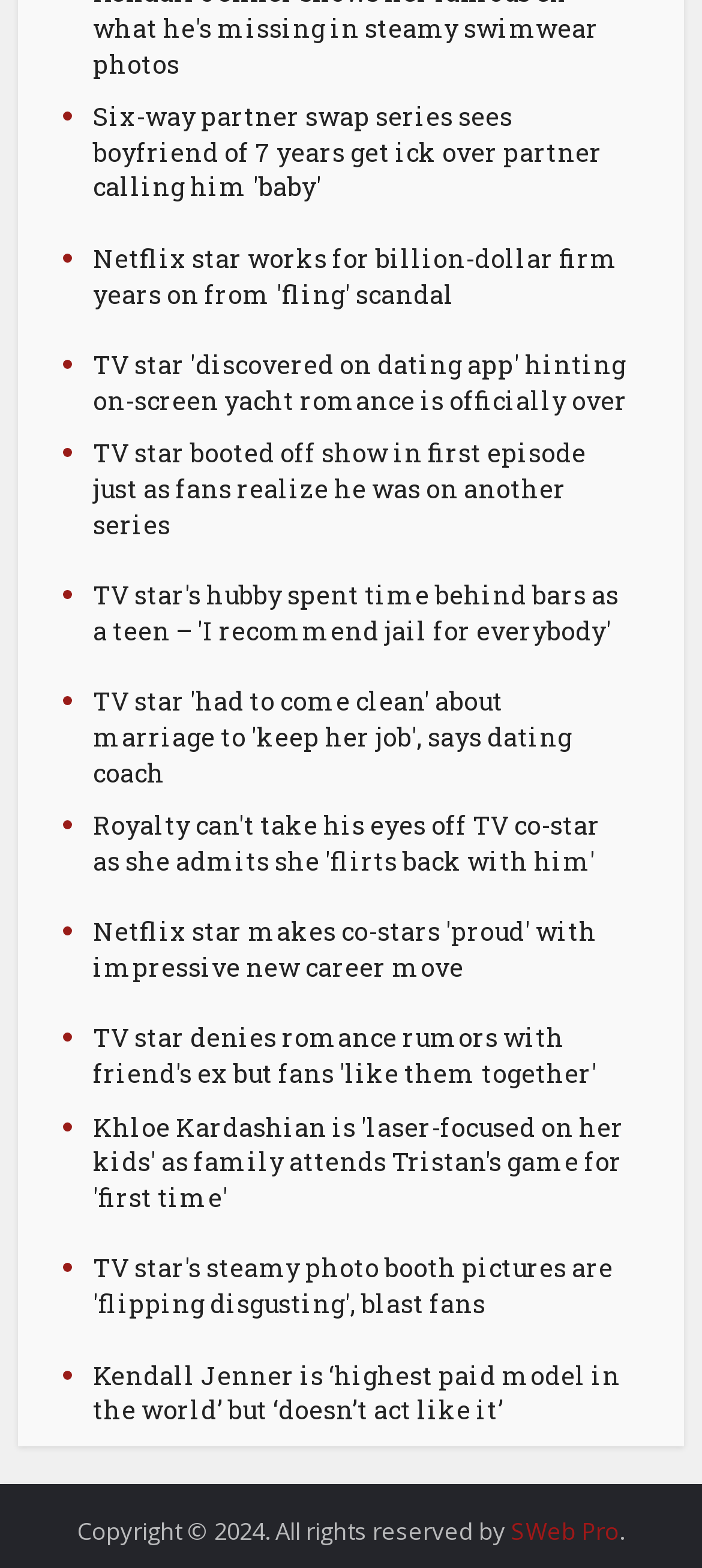Please answer the following question using a single word or phrase: 
Is there a link to a Netflix star's article?

Yes